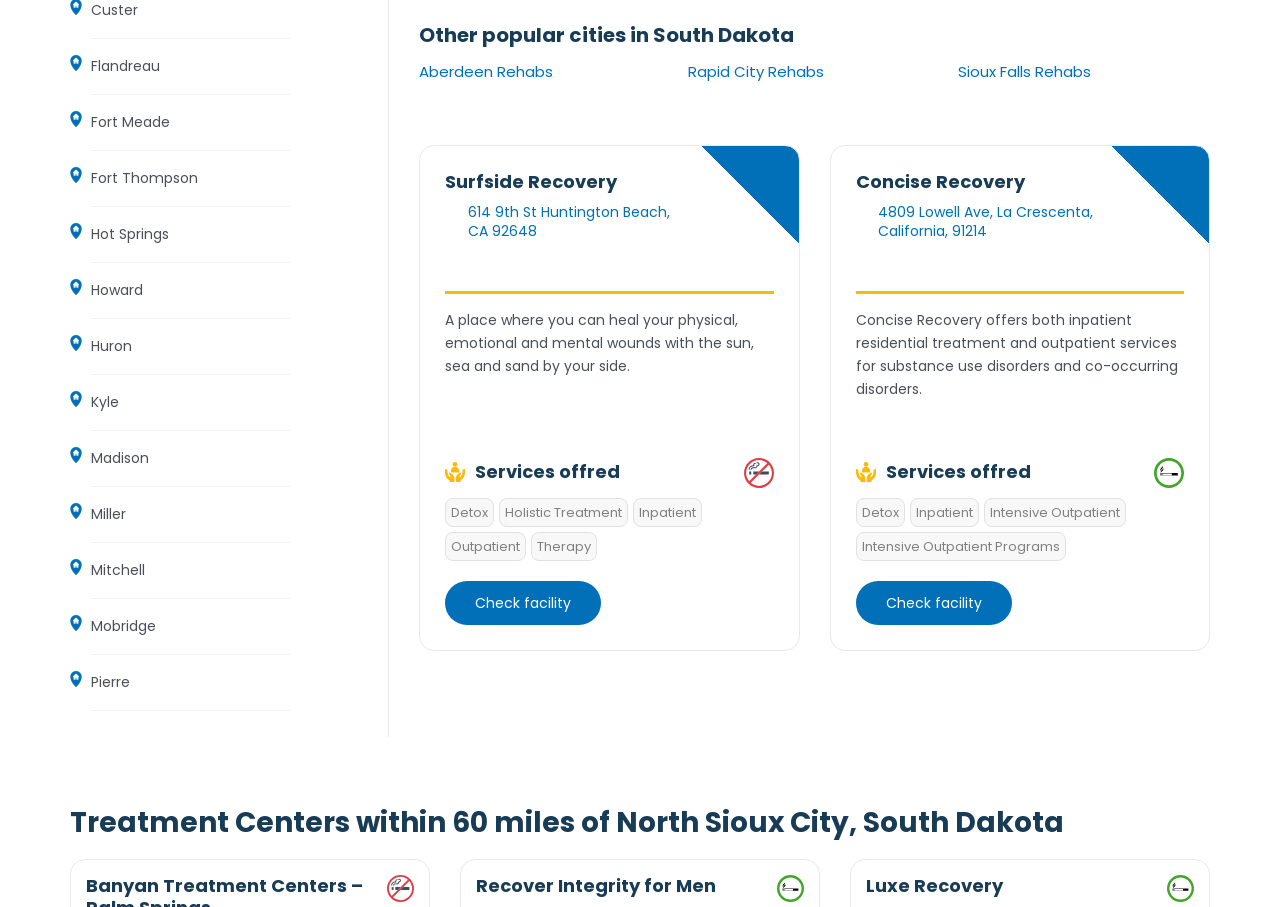Given the element description Inpatient, specify the bounding box coordinates of the corresponding UI element in the format (top-left x, top-left y, bottom-right x, bottom-right y). All values must be between 0 and 1.

[0.495, 0.549, 0.549, 0.581]